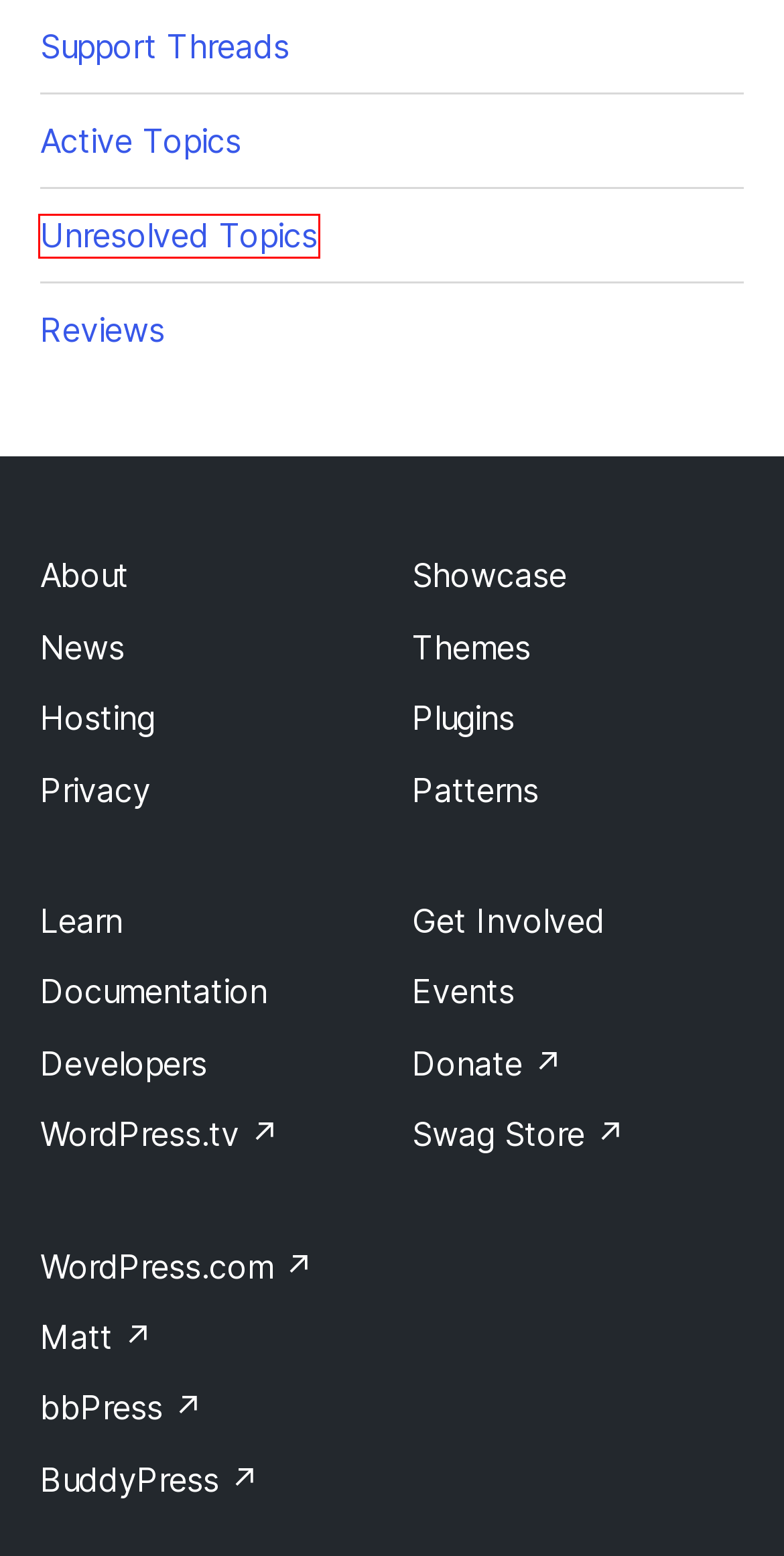Provided is a screenshot of a webpage with a red bounding box around an element. Select the most accurate webpage description for the page that appears after clicking the highlighted element. Here are the candidates:
A. About – WordPress.org
B. Learn WordPress - There's always more to learn | Learn WordPress
C. Documentation – WordPress.org
D. [Event Espresso 4 Decaf - Event Registration Event Ticketing] Recent Activity | WordPress.org
E. [Event Espresso 4 Decaf - Event Registration Event Ticketing] Unresolved Topics | WordPress.org
F. WordPress.tv – Engage Yourself with WordPress.tv
G. Star-studded sites built with WordPress | WordPress.org
H. WordPress.com: Build a Site, Sell Your Stuff, Start a Blog & More

E